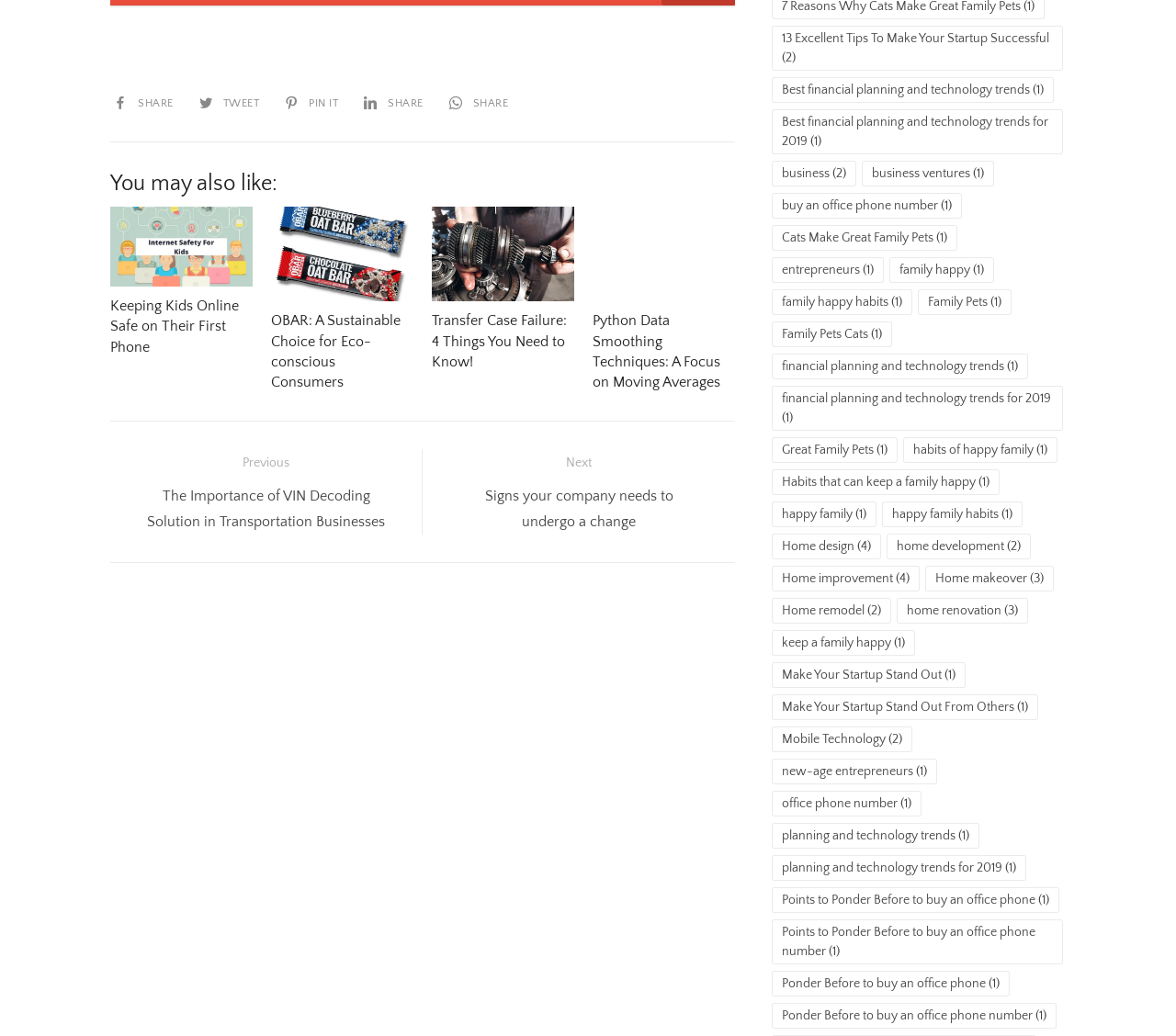Determine the bounding box coordinates of the section I need to click to execute the following instruction: "Learn about 'Home design'". Provide the coordinates as four float numbers between 0 and 1, i.e., [left, top, right, bottom].

[0.656, 0.515, 0.749, 0.54]